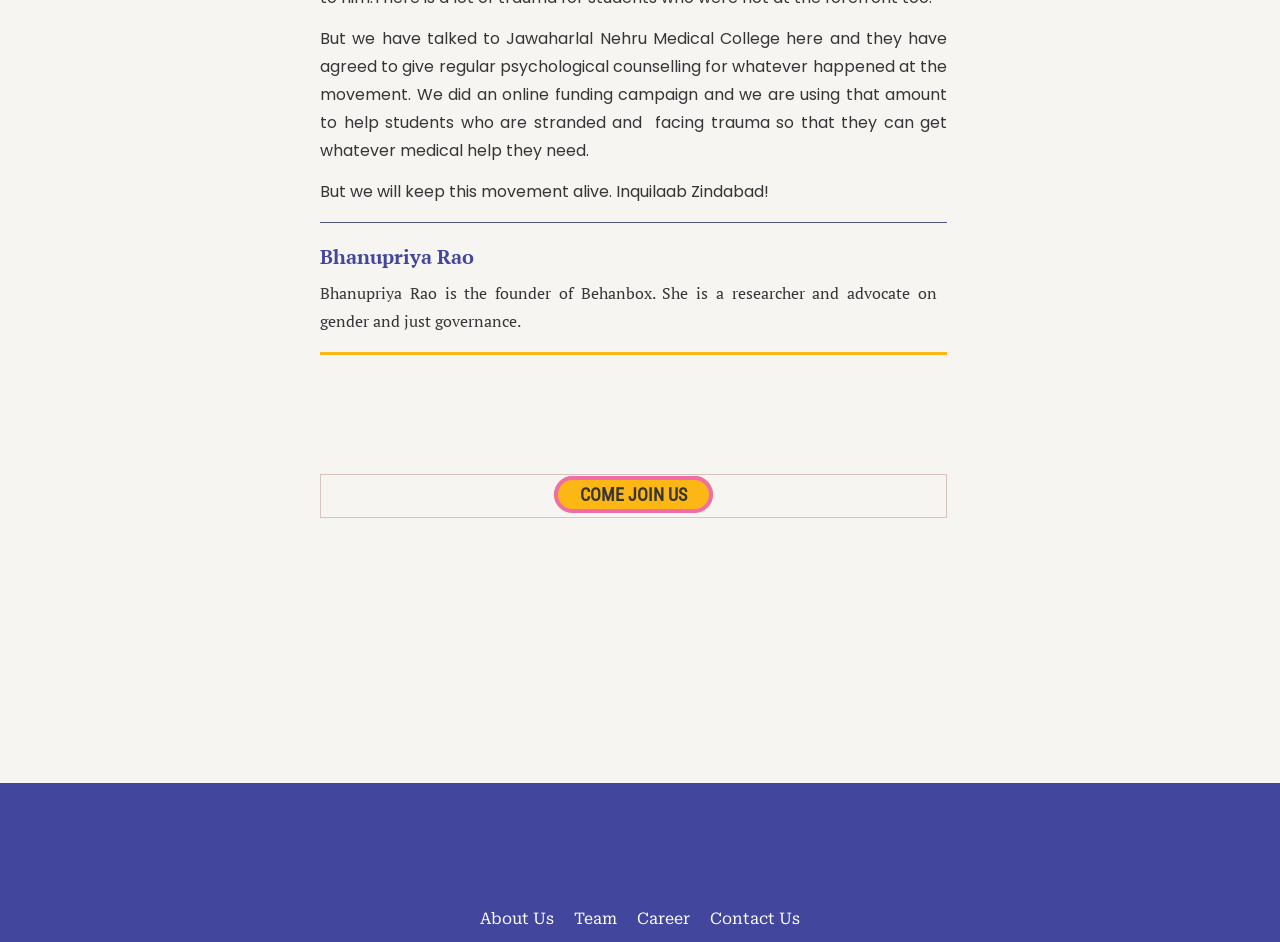What is the topic of the text at the top of the webpage?
Examine the screenshot and reply with a single word or phrase.

psychological counselling